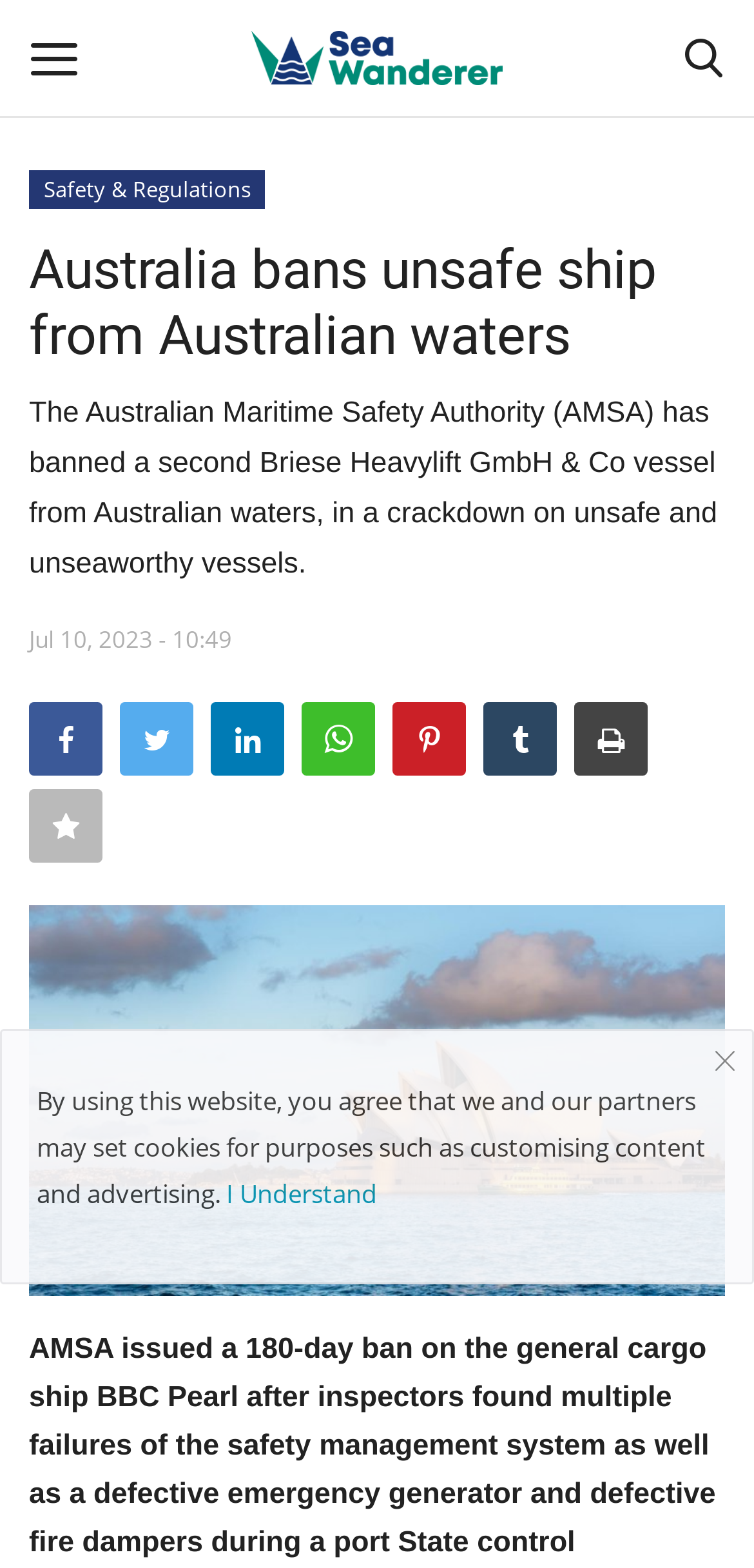Explain the webpage's design and content in an elaborate manner.

The webpage is about a news article titled "Australia bans unsafe ship from Australian waters - SEAWANDERER". At the top left, there is a logo image and a link with a icon. On the top right, there are several links, including "Login" and "Register", as well as a series of buttons with icons, labeled "About Us", "General", "Technology", "Offshore", "Shipbuilding", "Renewables", "Maritime", "Arctic&Antarctic", and "Articles", which are all expanded menus. 

Below these buttons, there is a link labeled "Videos". On the top right corner, there are several social media links with icons. 

The main content of the webpage is a news article, with a heading that reads "Australia bans unsafe ship from Australian waters" and a subheading that summarizes the article, stating that the Australian Maritime Safety Authority (AMSA) has banned a second Briese Heavylift GmbH & Co vessel from Australian waters, in a crackdown on unsafe and unseaworthy vessels. 

Below the heading, there is a date and time stamp, "Jul 10, 2023 - 10:49". The article is accompanied by an image related to the topic. 

At the bottom of the webpage, there is a layout table with several links with icons, and a static text stating the website's cookie policy. There is also a link labeled "I Understand" and a social media link with an icon at the bottom right corner.